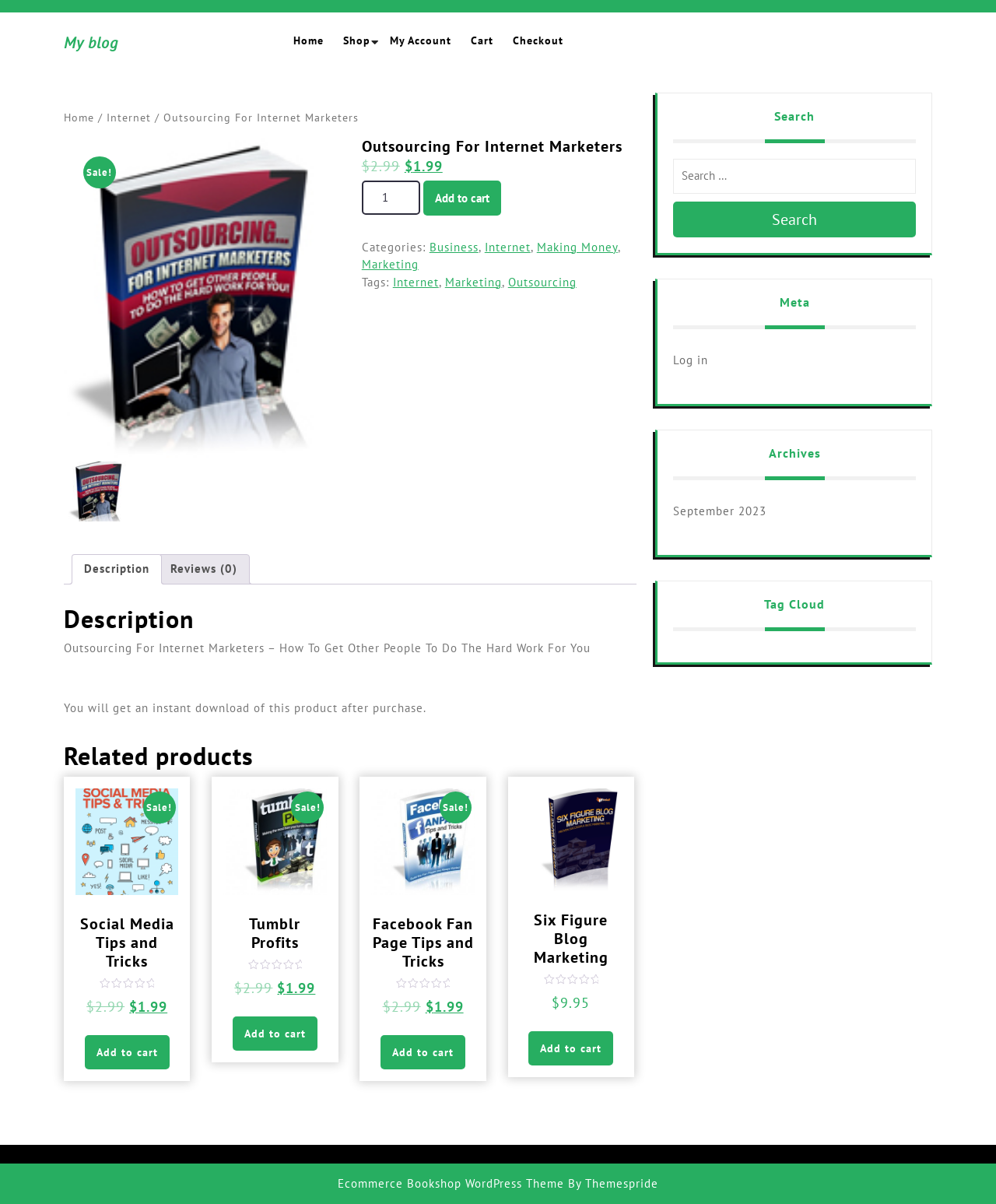Consider the image and give a detailed and elaborate answer to the question: 
How much does the product cost?

I looked for a price tag or a mention of the cost in the product description, but I couldn't find any information about the price.